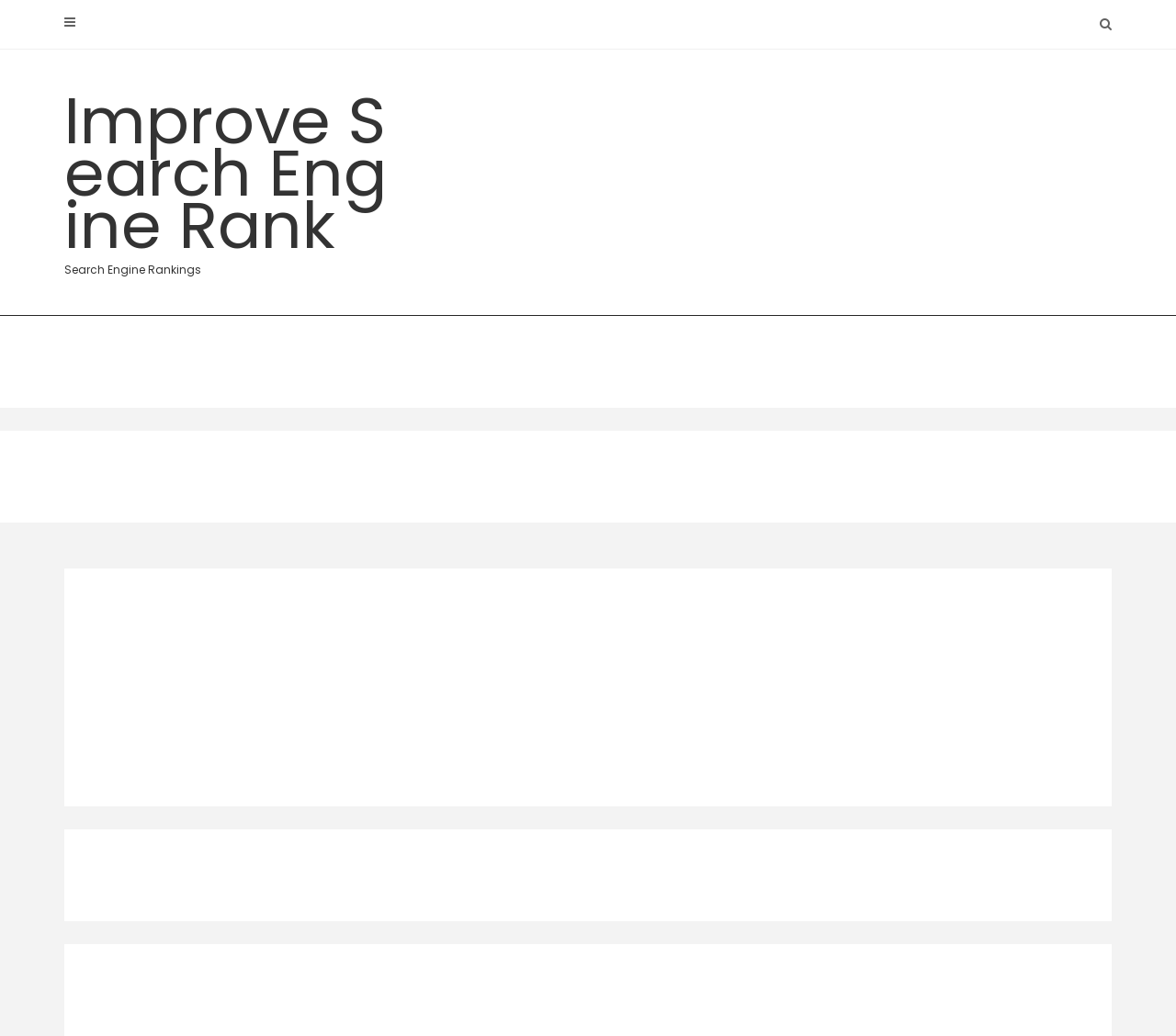Illustrate the webpage thoroughly, mentioning all important details.

The webpage is about driving safety and avoiding auto accidents. At the top left corner, there is a small icon represented by a Unicode character '\uf0c9'. On the top right corner, there is an empty link. Below these elements, there is a link titled "Improve Search Engine Rank Search Engine Rankings" located at the top left section of the page.

The main content of the webpage is divided into four sections, each represented by an article element. The first section is located at the top center of the page, followed by the second section below it. The third section is located at the middle right section of the page and contains three iframes, possibly displaying videos or other multimedia content. The fourth section is located below the third section, at the bottom right section of the page.

There are no images described in the accessibility tree, but the presence of iframes suggests that there may be multimedia content on the page. The webpage appears to have a simple layout with a focus on providing information about driving safety and search engine optimization.